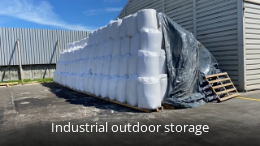Refer to the screenshot and give an in-depth answer to this question: What is covering some of the packages?

According to the caption, some of the packages are partially covered by a black tarp to protect them from the elements, which suggests that the black tarp is being used as a covering material.